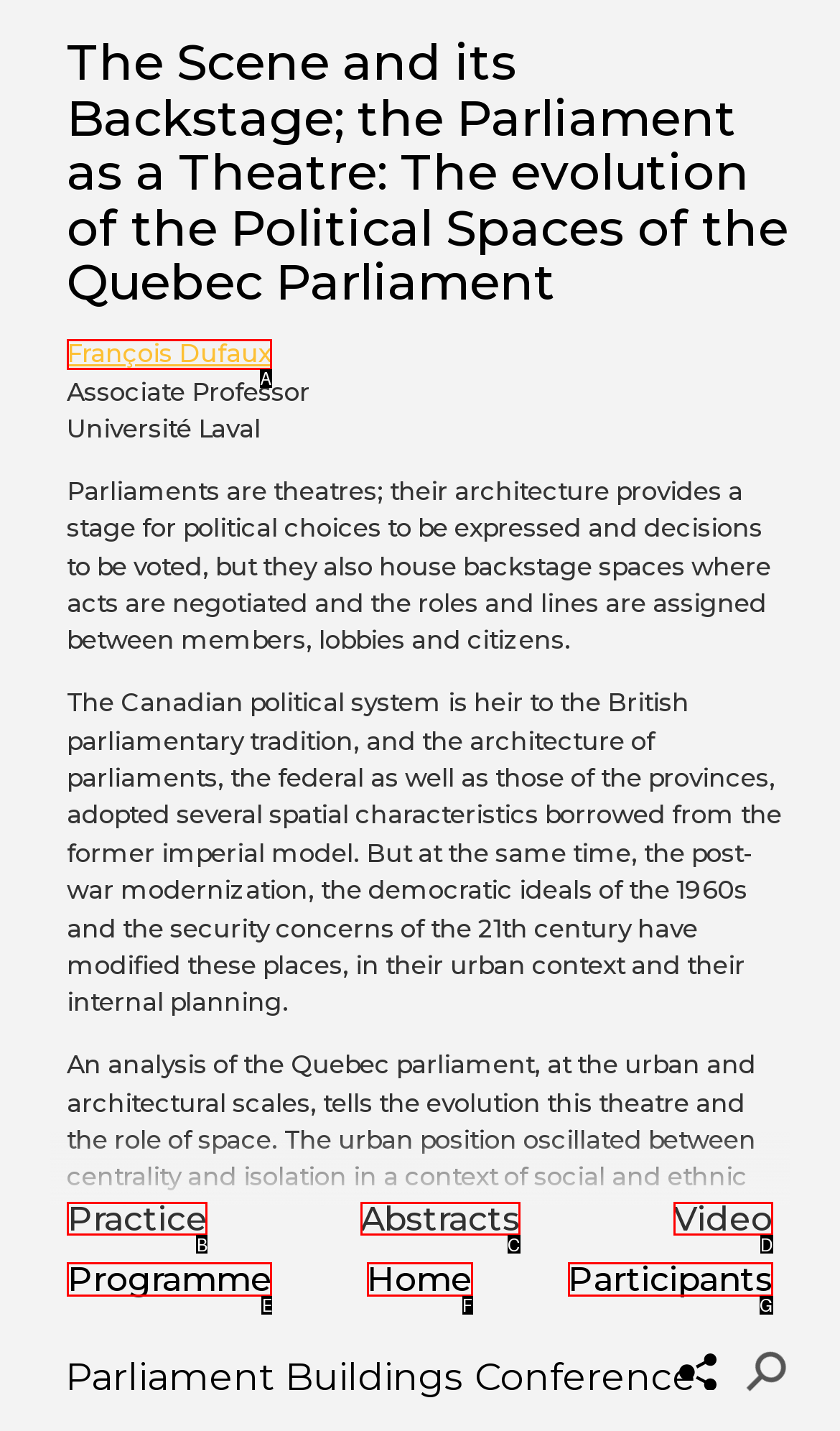Determine which HTML element best fits the description: https://github.com/composer/composer
Answer directly with the letter of the matching option from the available choices.

None